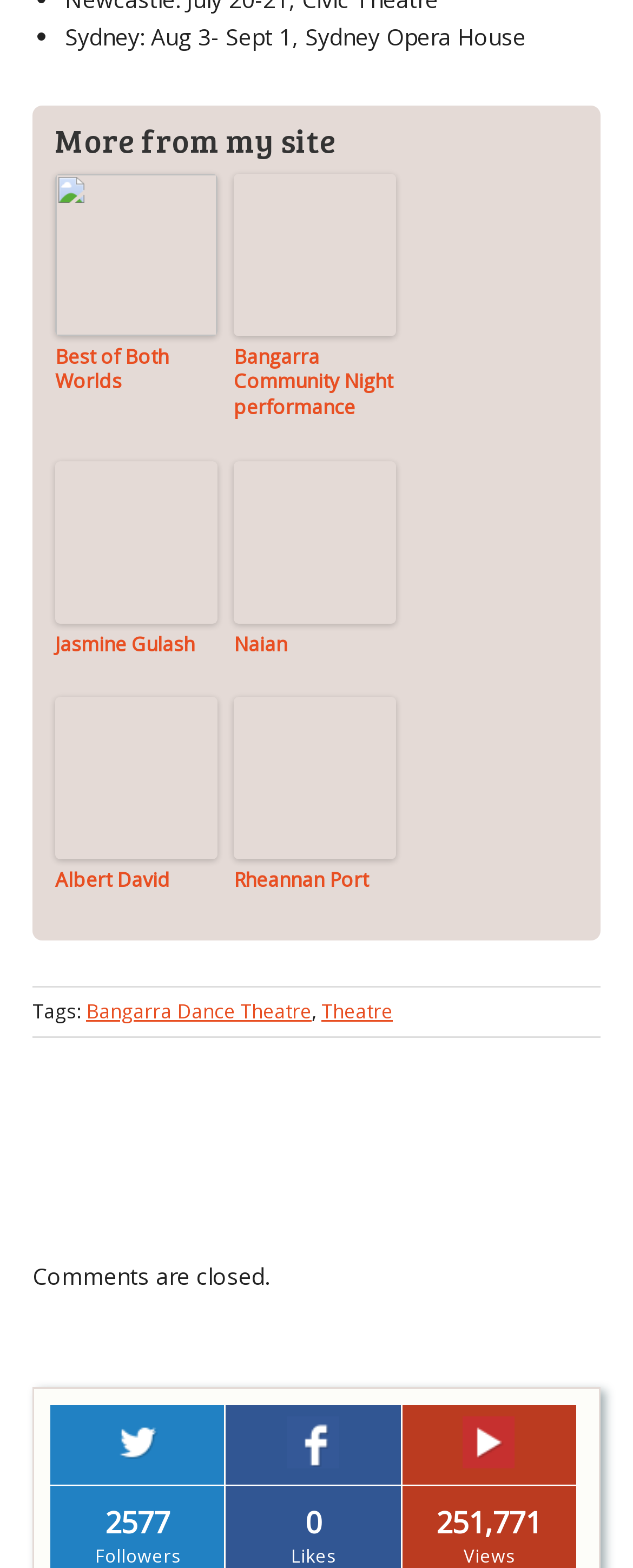What is the event location?
Provide a concise answer using a single word or phrase based on the image.

Sydney Opera House